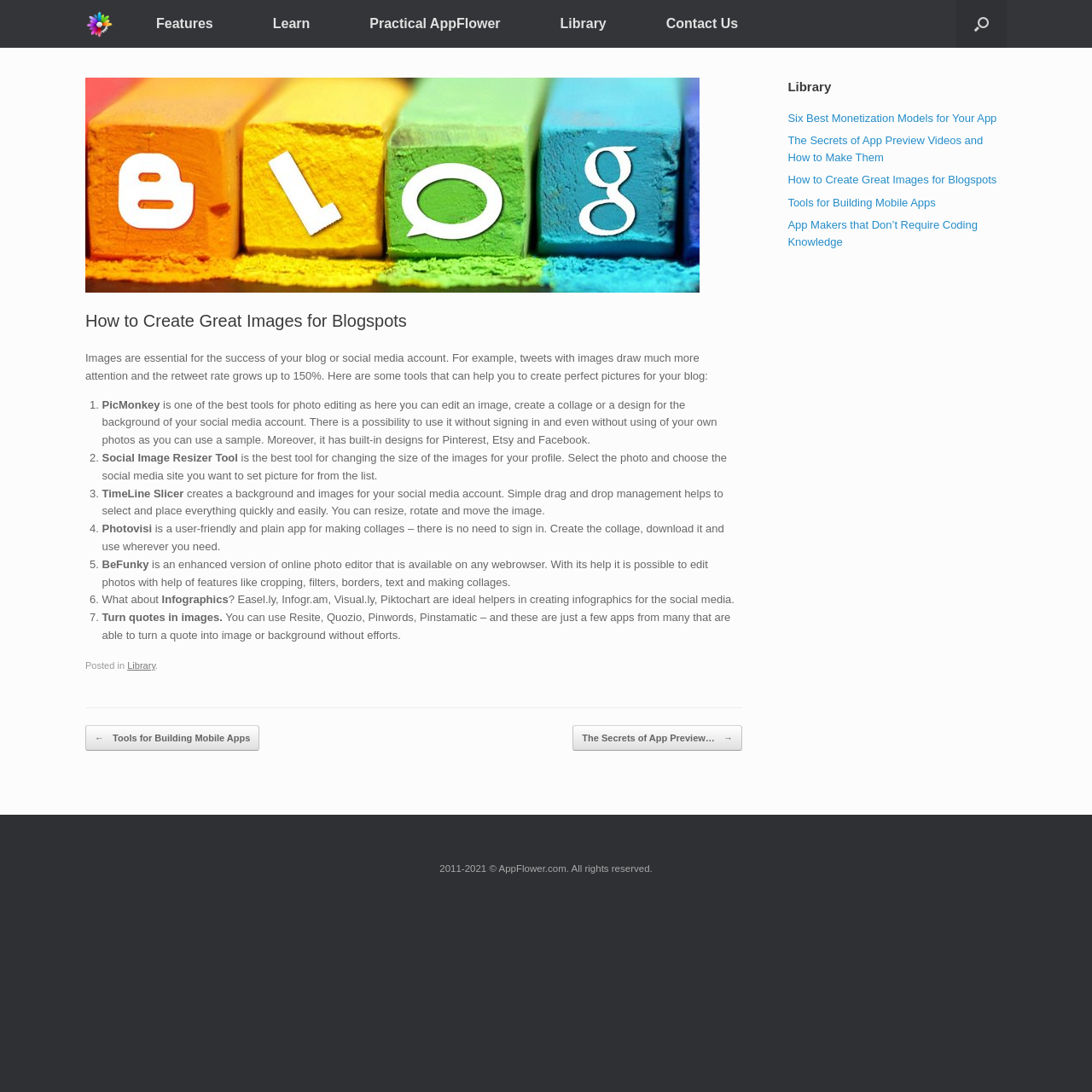Please find the bounding box coordinates of the section that needs to be clicked to achieve this instruction: "Click the AppFlower logo".

[0.078, 0.001, 0.104, 0.043]